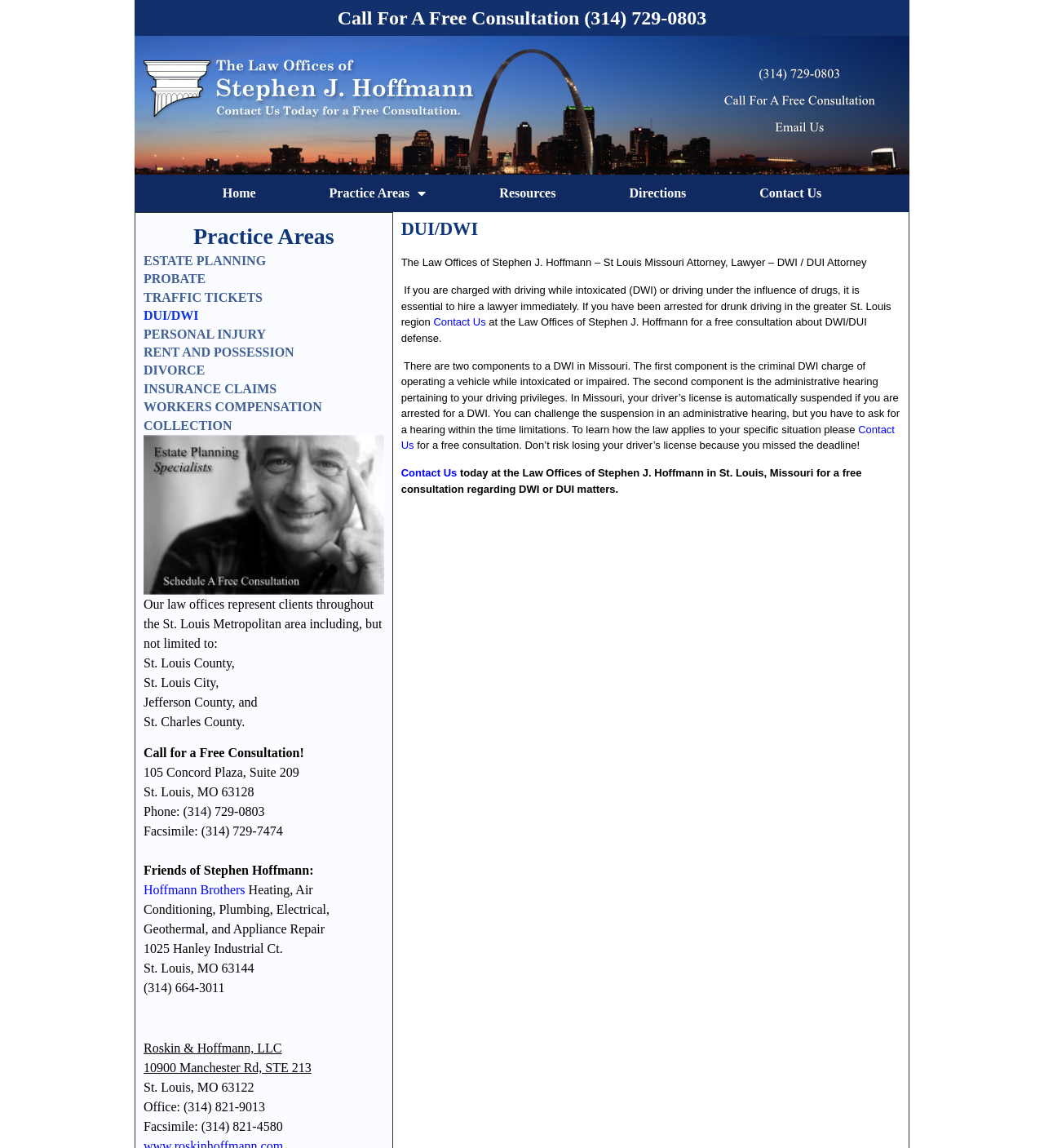For the element described, predict the bounding box coordinates as (top-left x, top-left y, bottom-right x, bottom-right y). All values should be between 0 and 1. Element description: Traffic Tickets

[0.138, 0.251, 0.368, 0.267]